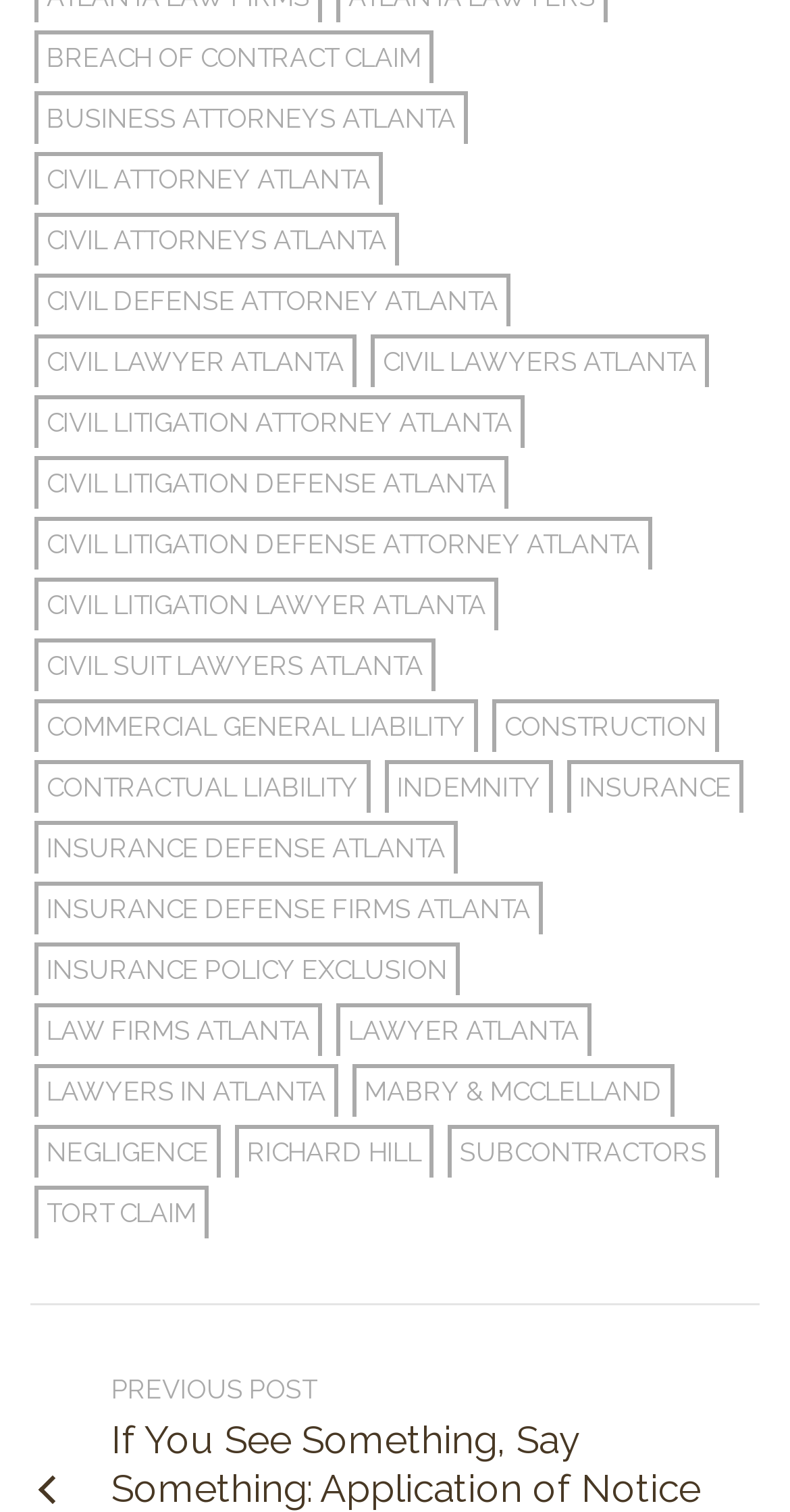Specify the bounding box coordinates of the element's area that should be clicked to execute the given instruction: "Explore CIVIL ATTORNEY ATLANTA". The coordinates should be four float numbers between 0 and 1, i.e., [left, top, right, bottom].

[0.044, 0.101, 0.485, 0.135]